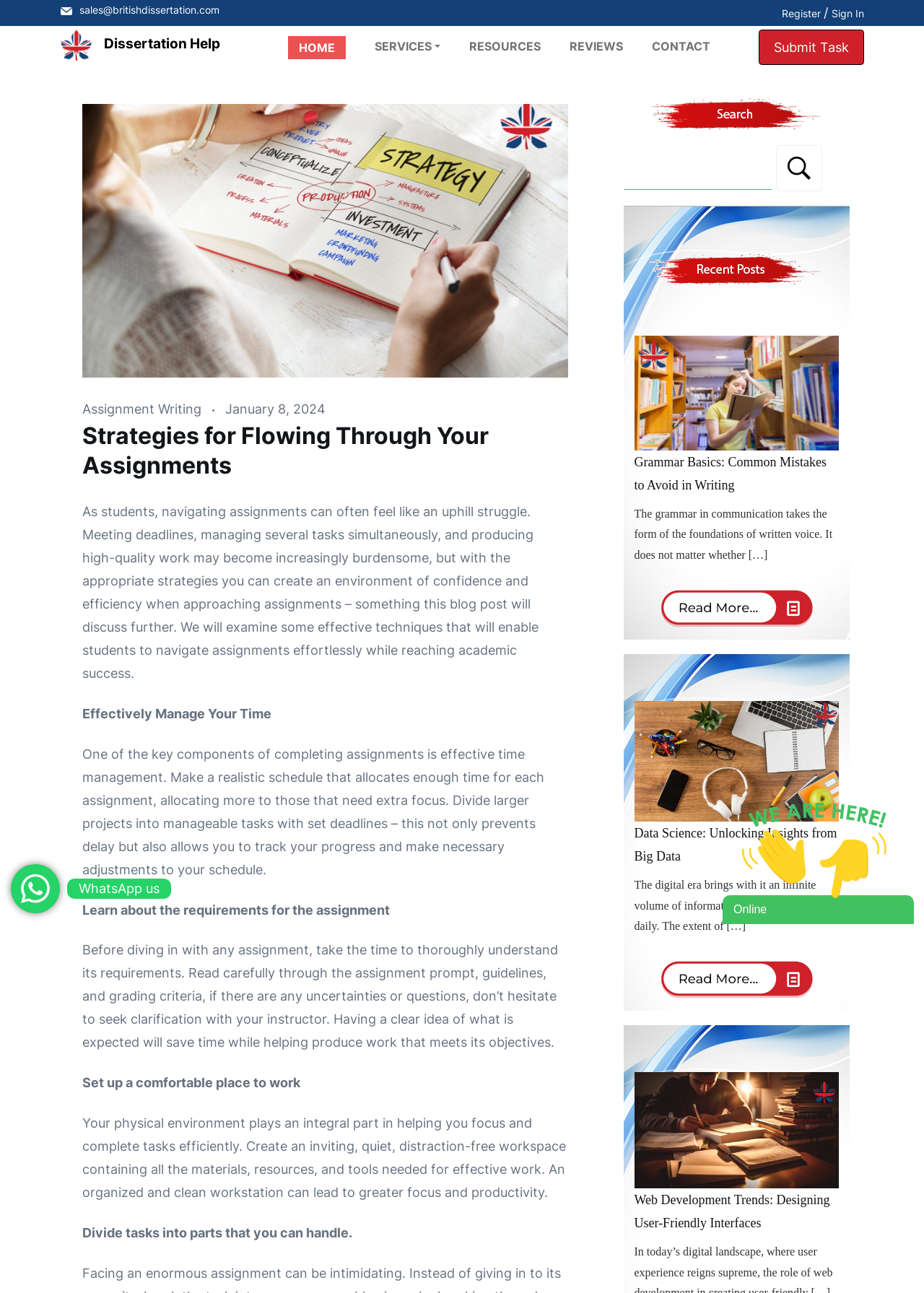Can you specify the bounding box coordinates of the area that needs to be clicked to fulfill the following instruction: "Click the 'Submit Task' button"?

[0.821, 0.023, 0.935, 0.05]